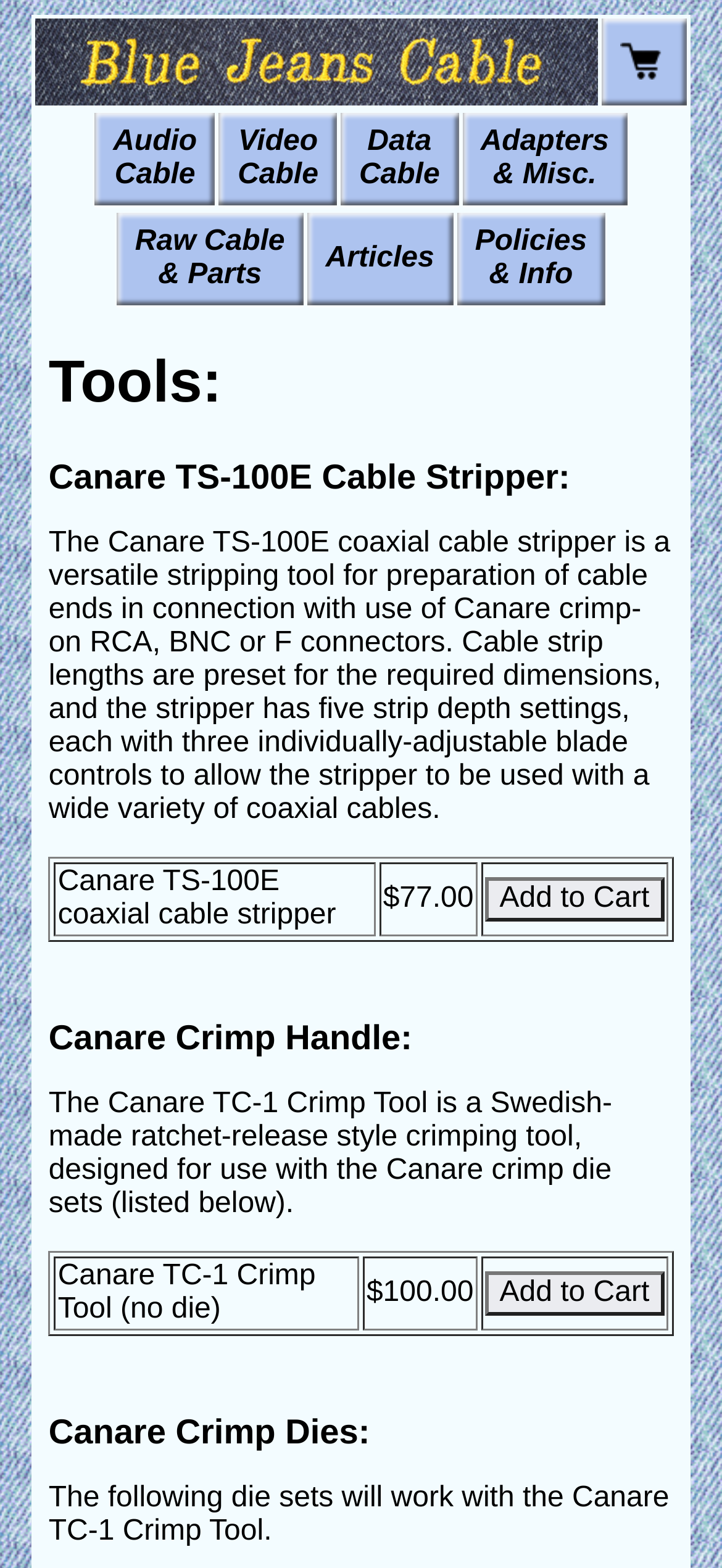Answer briefly with one word or phrase:
What is the logo on the top left?

Blue Jeans Cable